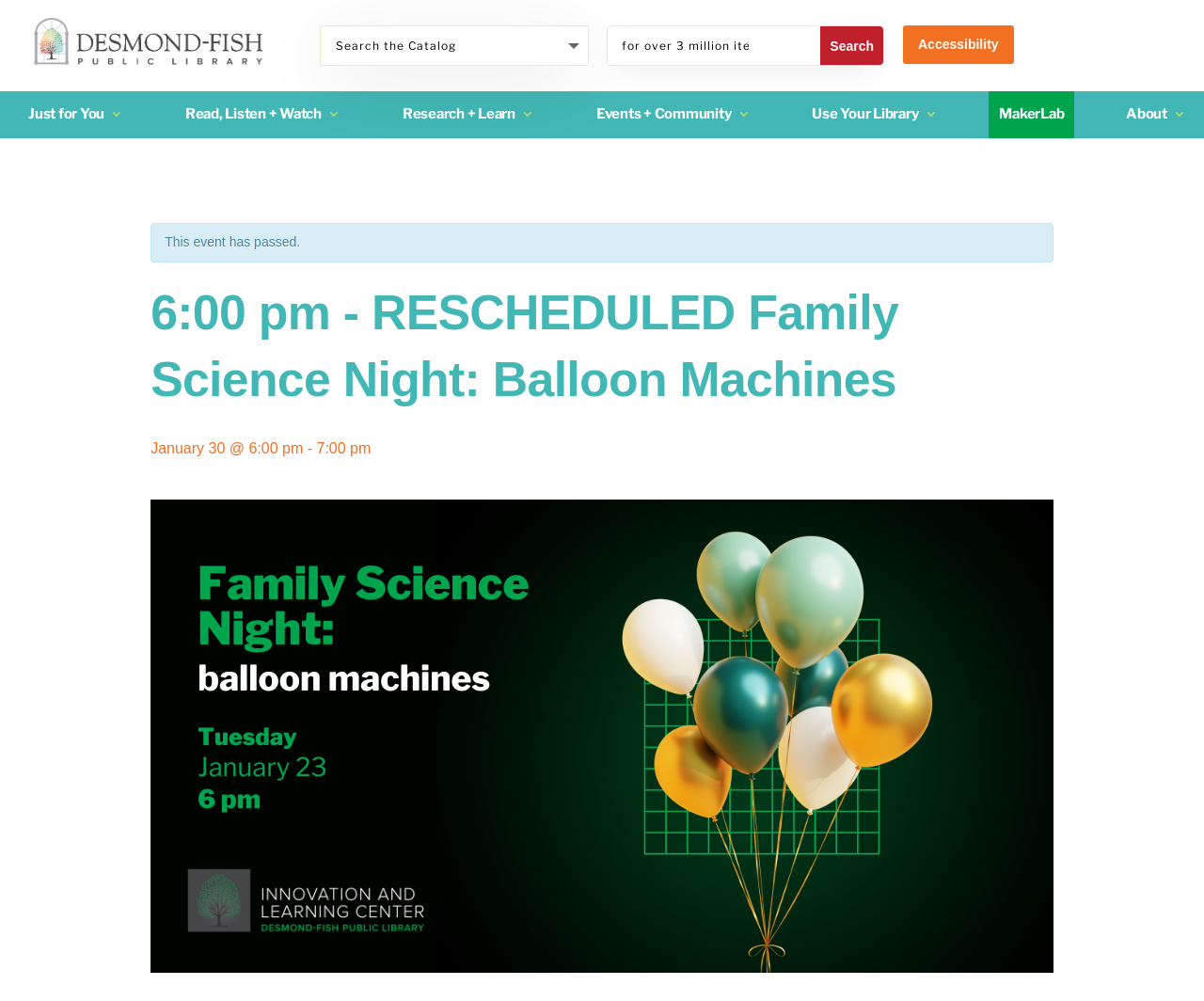Identify the text that serves as the heading for the webpage and generate it.

6:00 pm - RESCHEDULED Family Science Night: Balloon Machines